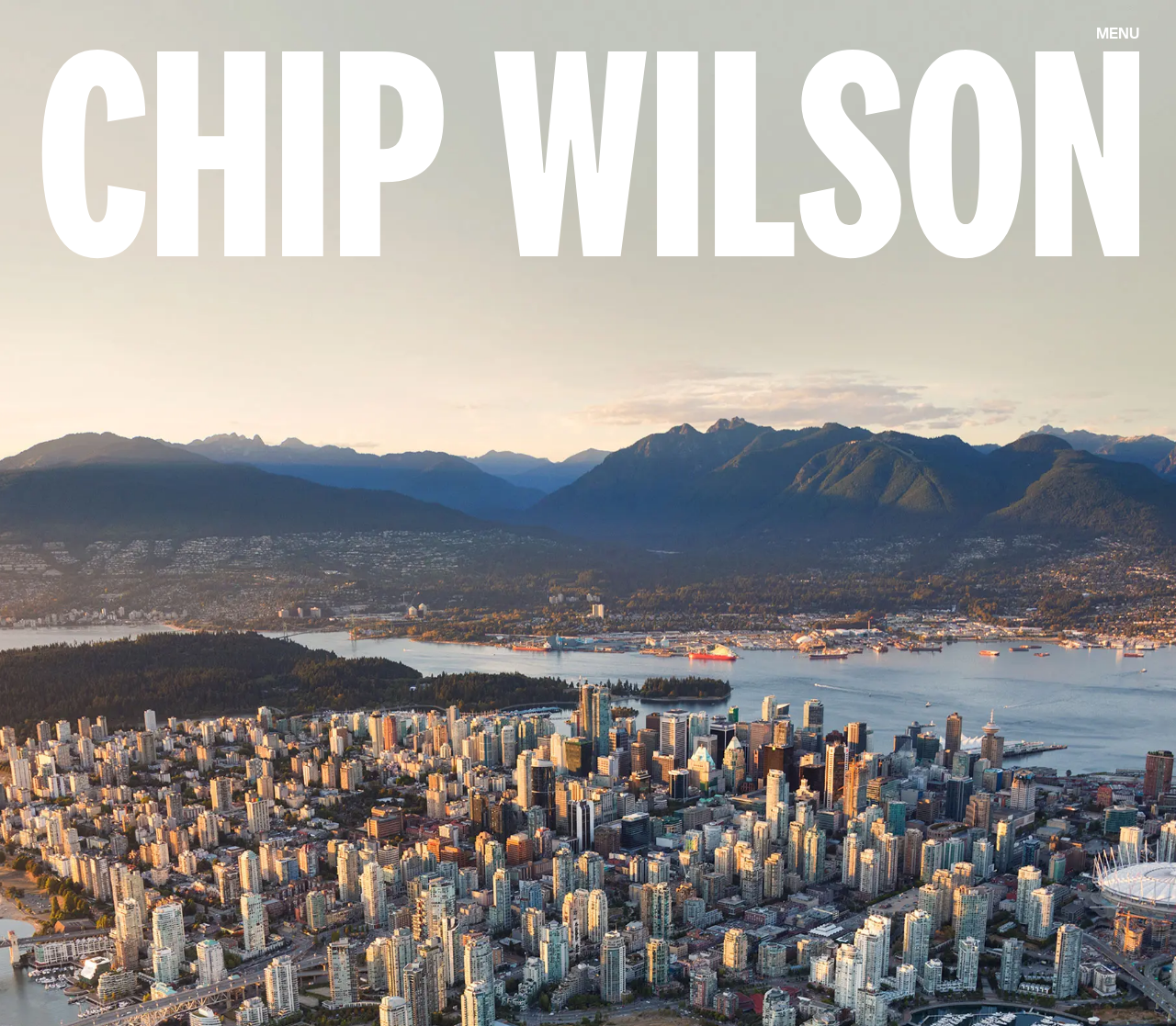How many sons does Chip Wilson have?
Refer to the image and provide a one-word or short phrase answer.

Five